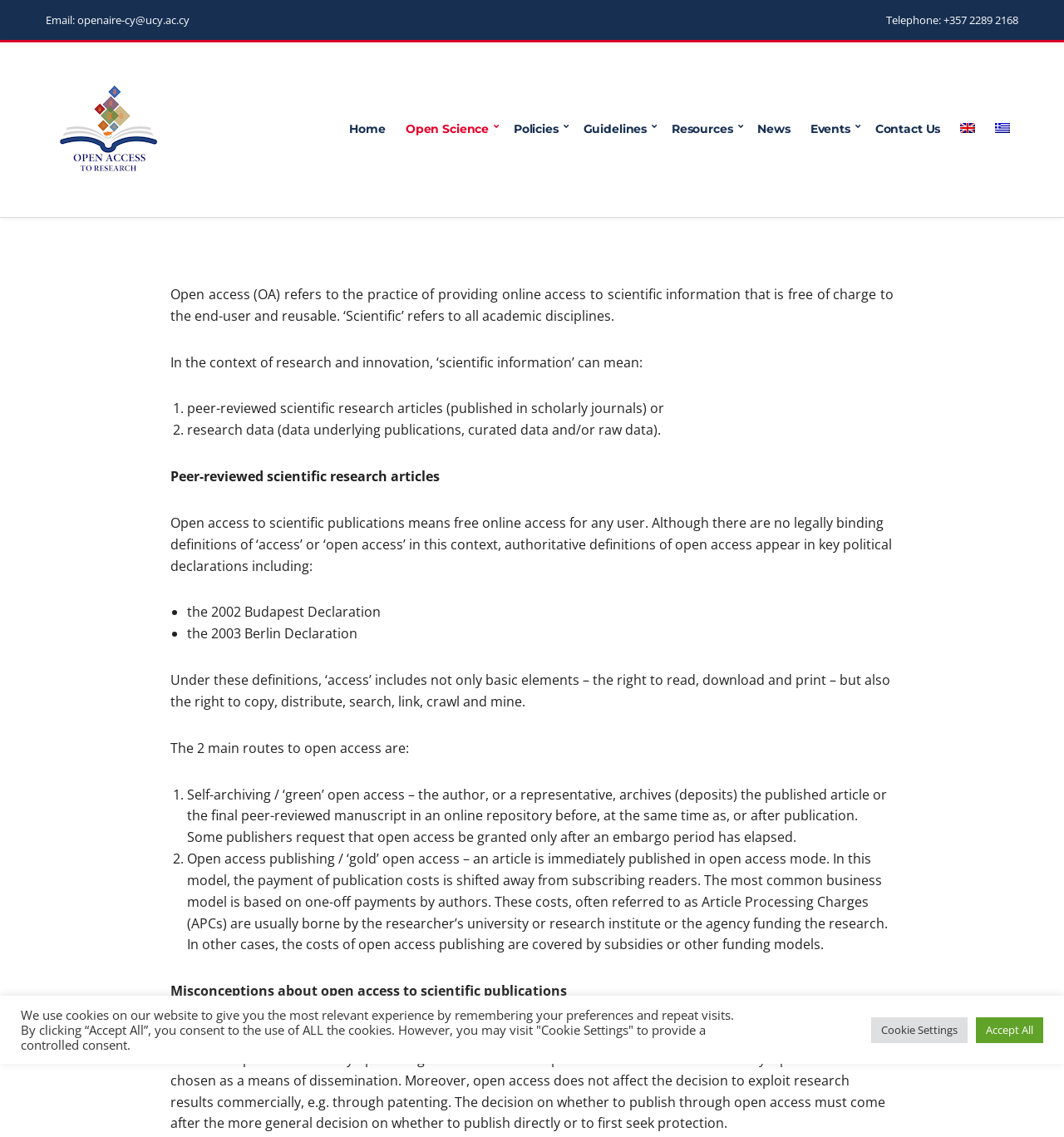Please specify the bounding box coordinates of the clickable region to carry out the following instruction: "Click the 'OpenScience' link". The coordinates should be four float numbers between 0 and 1, in the format [left, top, right, bottom].

[0.043, 0.101, 0.16, 0.124]